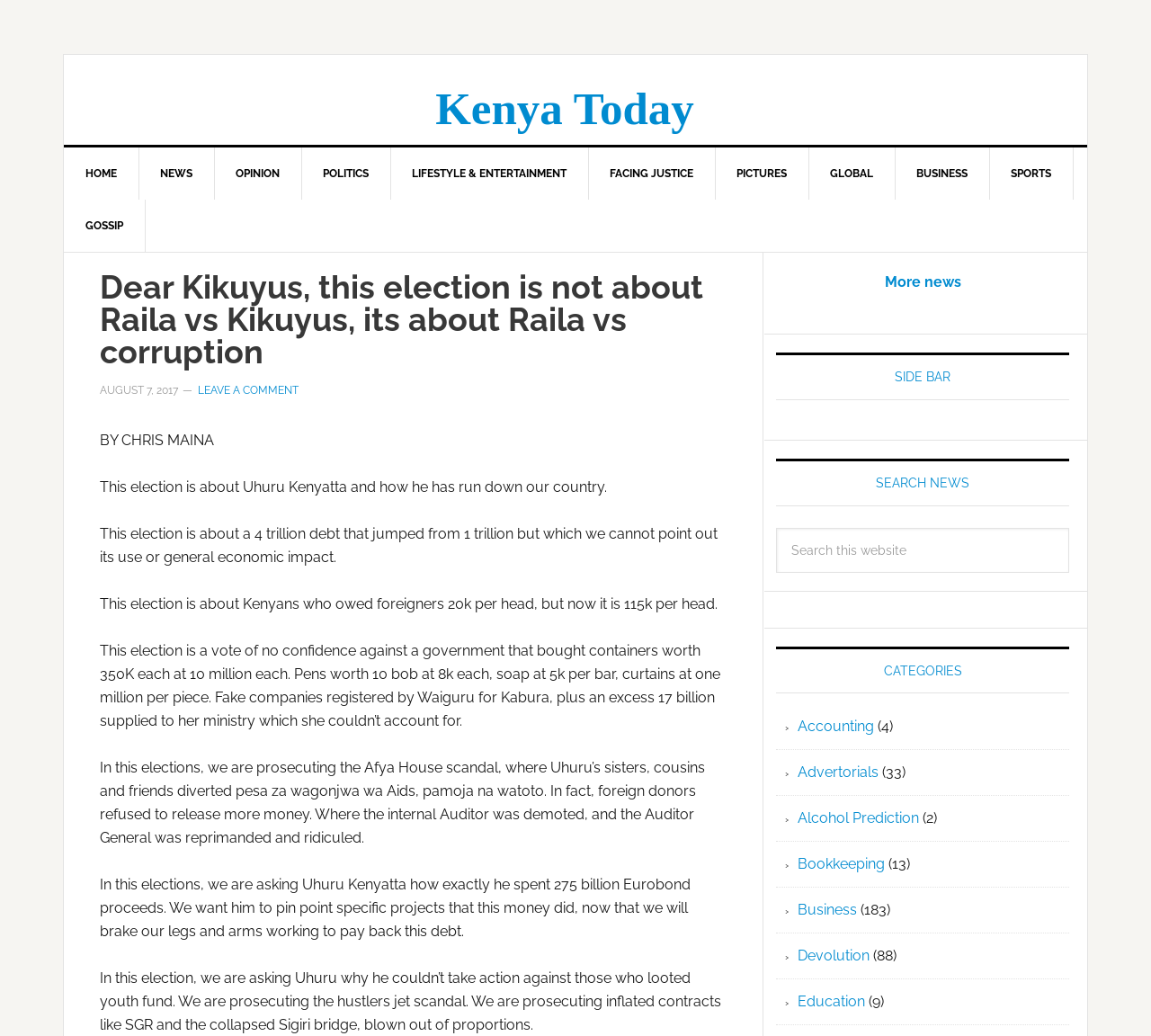Based on the element description, predict the bounding box coordinates (top-left x, top-left y, bottom-right x, bottom-right y) for the UI element in the screenshot: Alcohol Prediction

[0.693, 0.782, 0.798, 0.798]